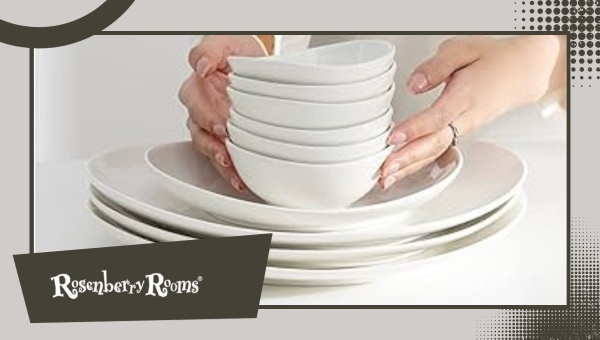What is the brand of the dinnerware?
Please provide a single word or phrase based on the screenshot.

Rosenberry Rooms